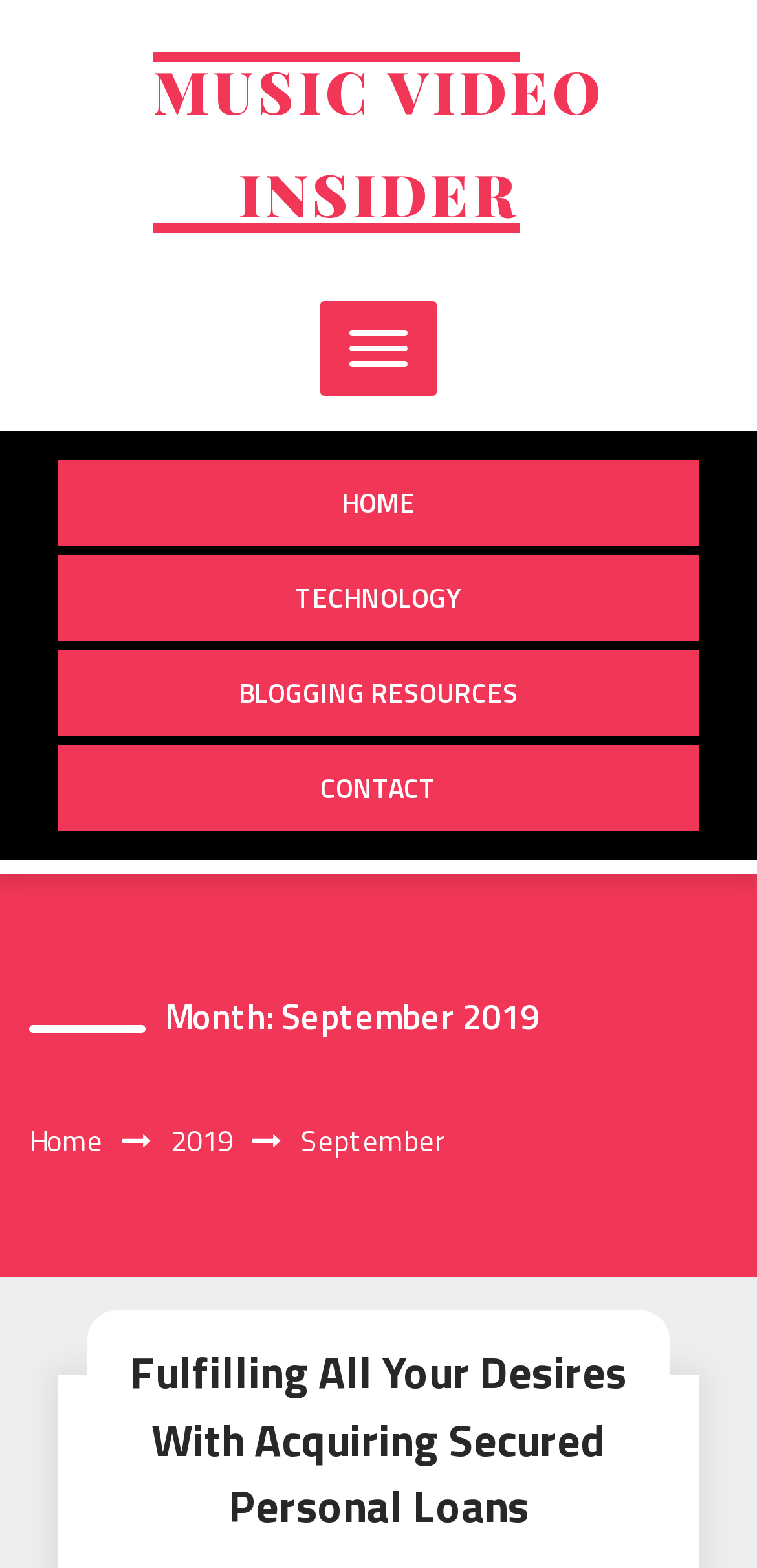Please extract the webpage's main title and generate its text content.

MUSIC VIDEO INSIDER